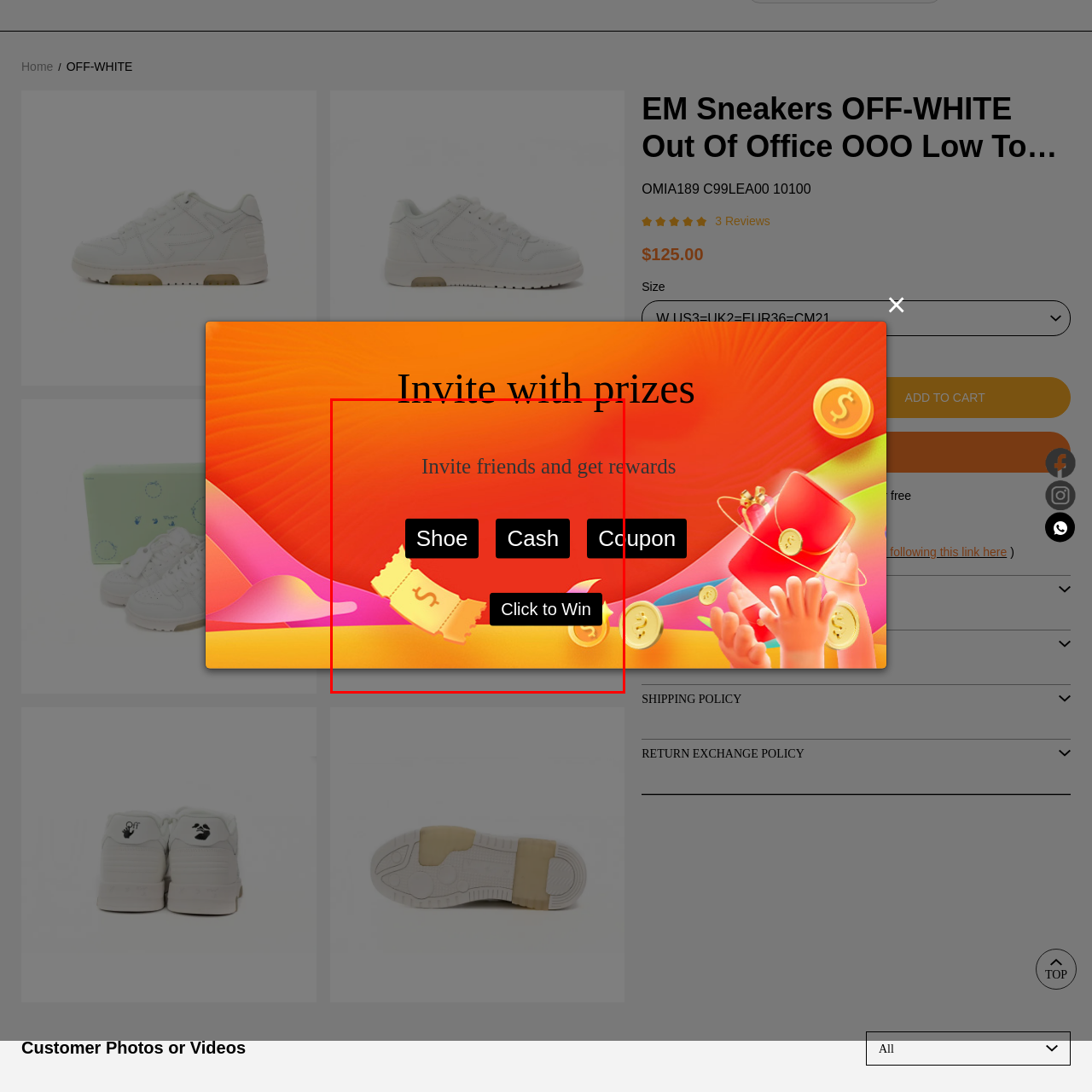Detail the visual elements present in the red-framed section of the image.

The image features a vibrant and engaging promotional banner titled "Invite with prizes," encouraging viewers to invite friends for rewards. The background is a gradient of warm colors, enhancing its eye-catching appeal. Prominently displayed are button links that suggest incentives: "Shoe," "Cash," and "Coupon," designed for users to easily engage with the offerings. Below these buttons, a larger button labeled "Click to Win" stands out, inviting immediate action. This promotional layout is ideal for drawing user participation through attractive visuals and clear calls to action.